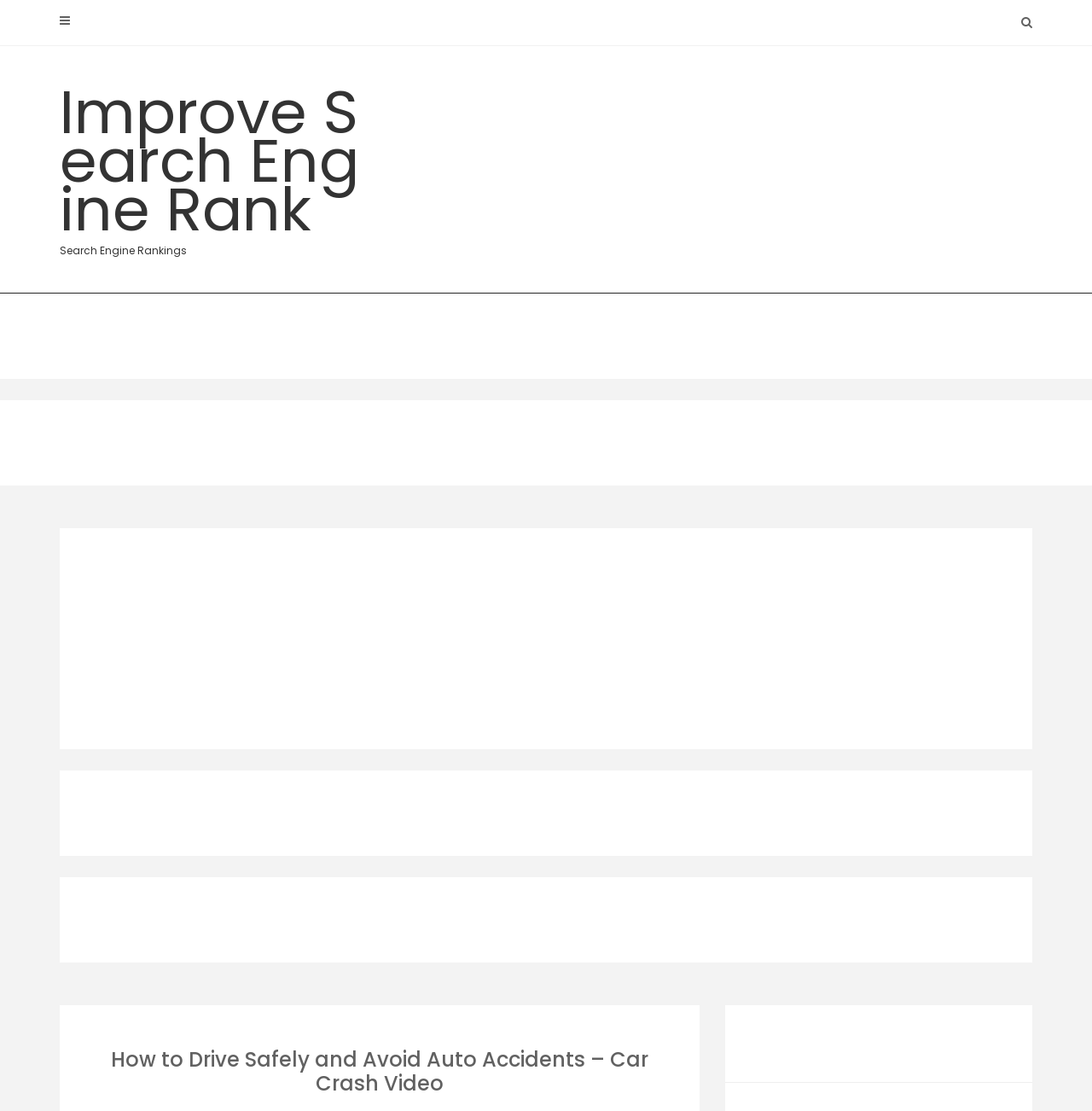What is the main topic of this webpage?
Could you answer the question with a detailed and thorough explanation?

Based on the webpage structure and content, it appears that the main topic is driving safety, as there are multiple articles and iframes related to car crashes and safe driving practices.